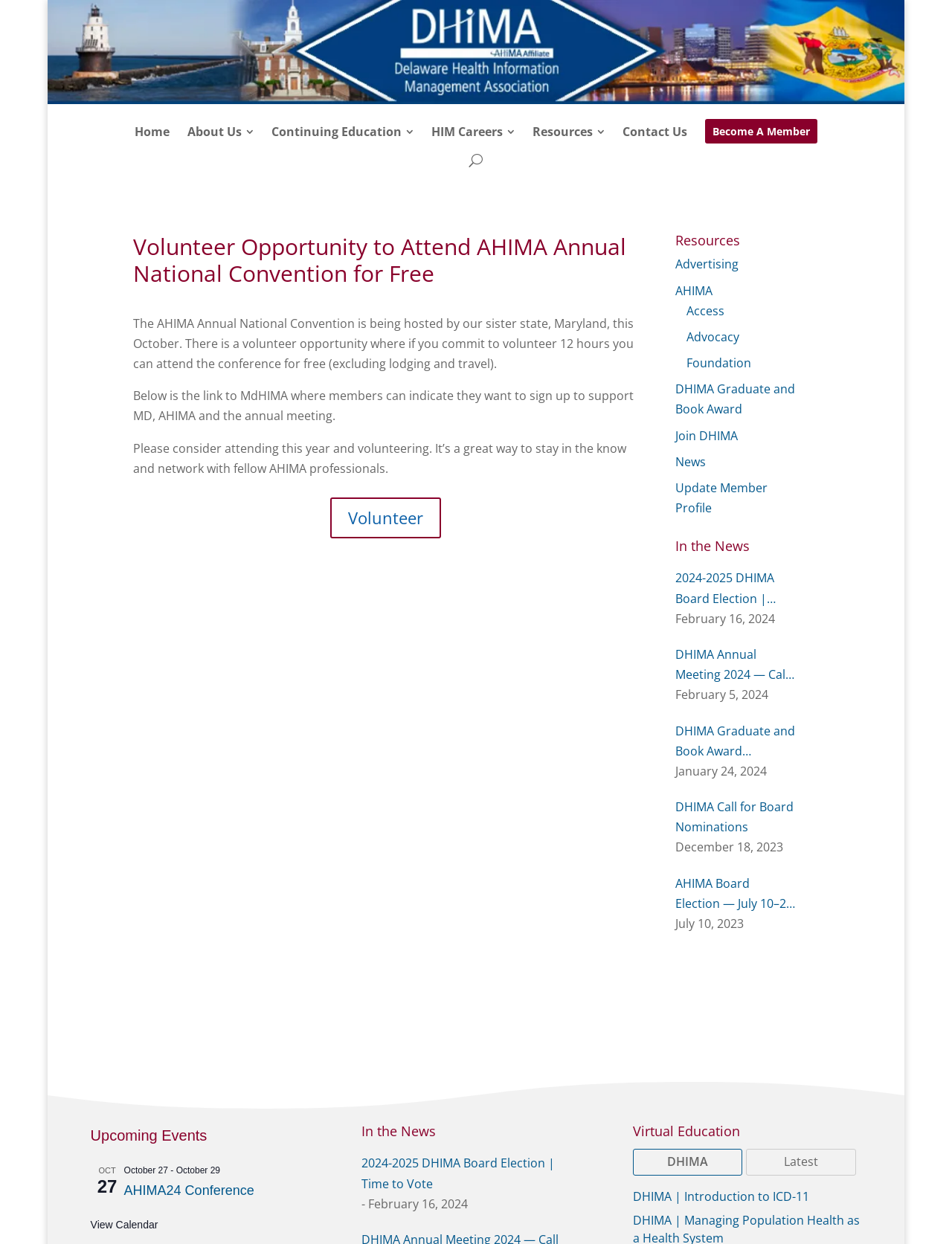Highlight the bounding box coordinates of the element you need to click to perform the following instruction: "Click the Volunteer link."

[0.347, 0.4, 0.463, 0.433]